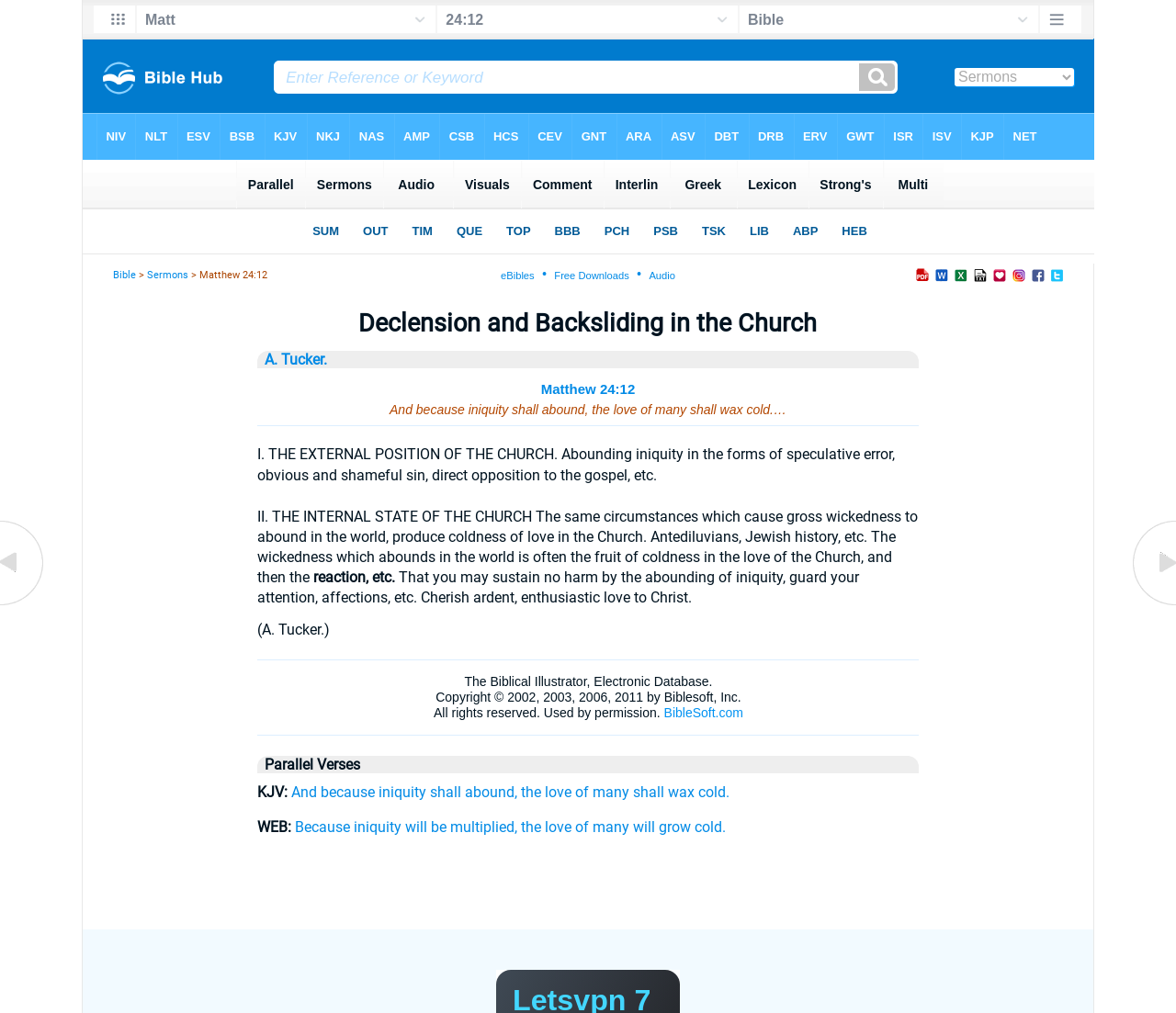Kindly provide the bounding box coordinates of the section you need to click on to fulfill the given instruction: "View the related sermon 'The Mission of Religious Persecution'".

[0.0, 0.588, 0.039, 0.605]